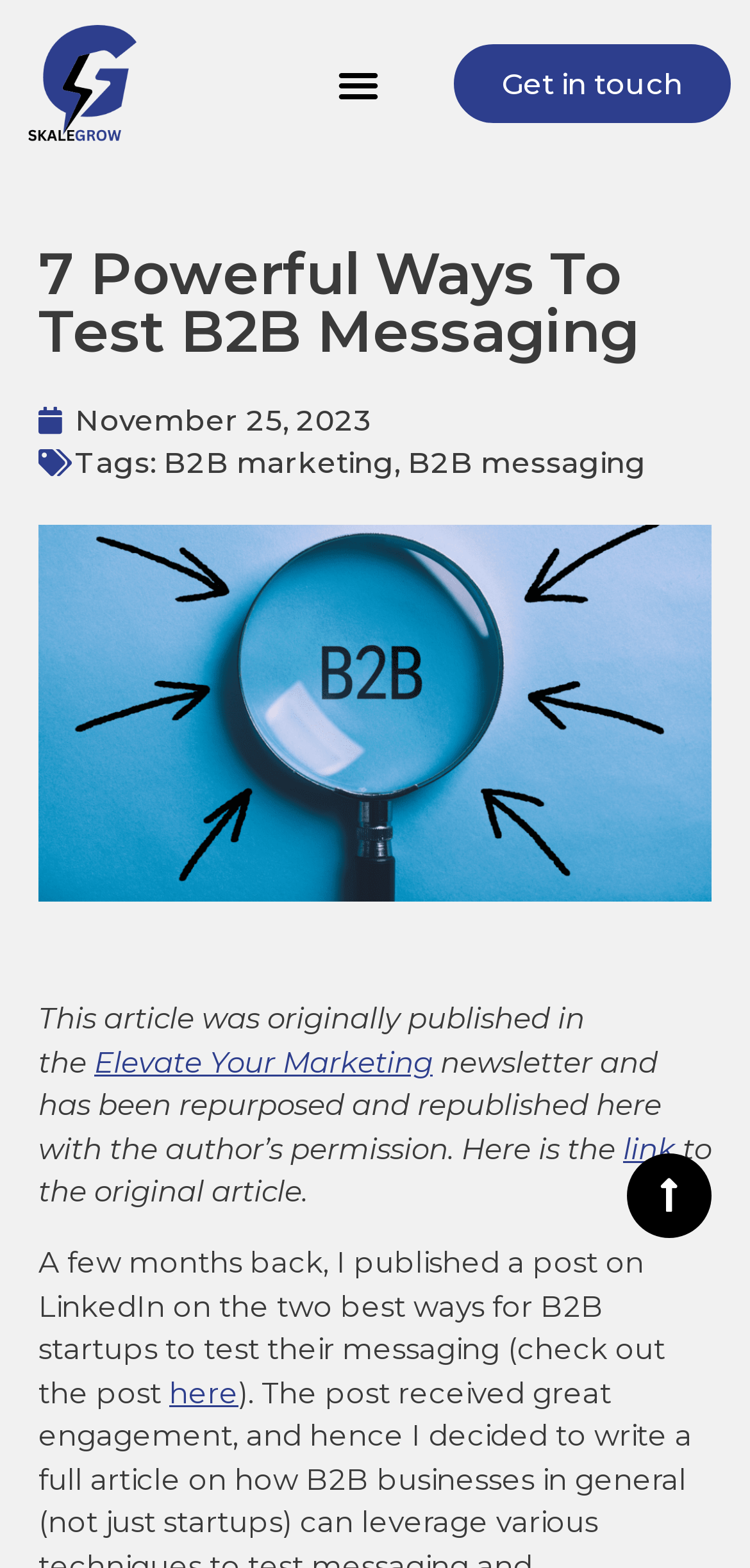Given the element description here, predict the bounding box coordinates for the UI element in the webpage screenshot. The format should be (top-left x, top-left y, bottom-right x, bottom-right y), and the values should be between 0 and 1.

[0.226, 0.876, 0.318, 0.9]